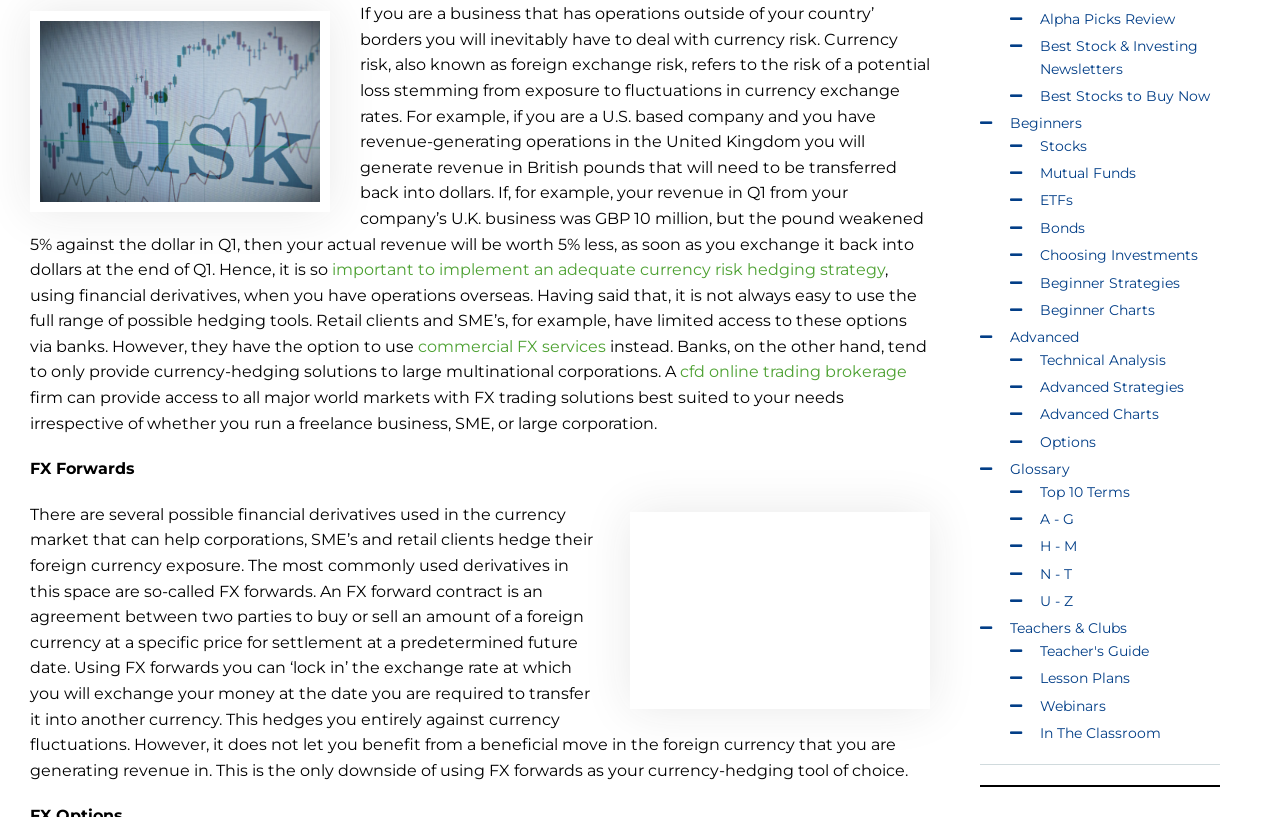Could you locate the bounding box coordinates for the section that should be clicked to accomplish this task: "Explore commercial FX services".

[0.327, 0.412, 0.473, 0.436]